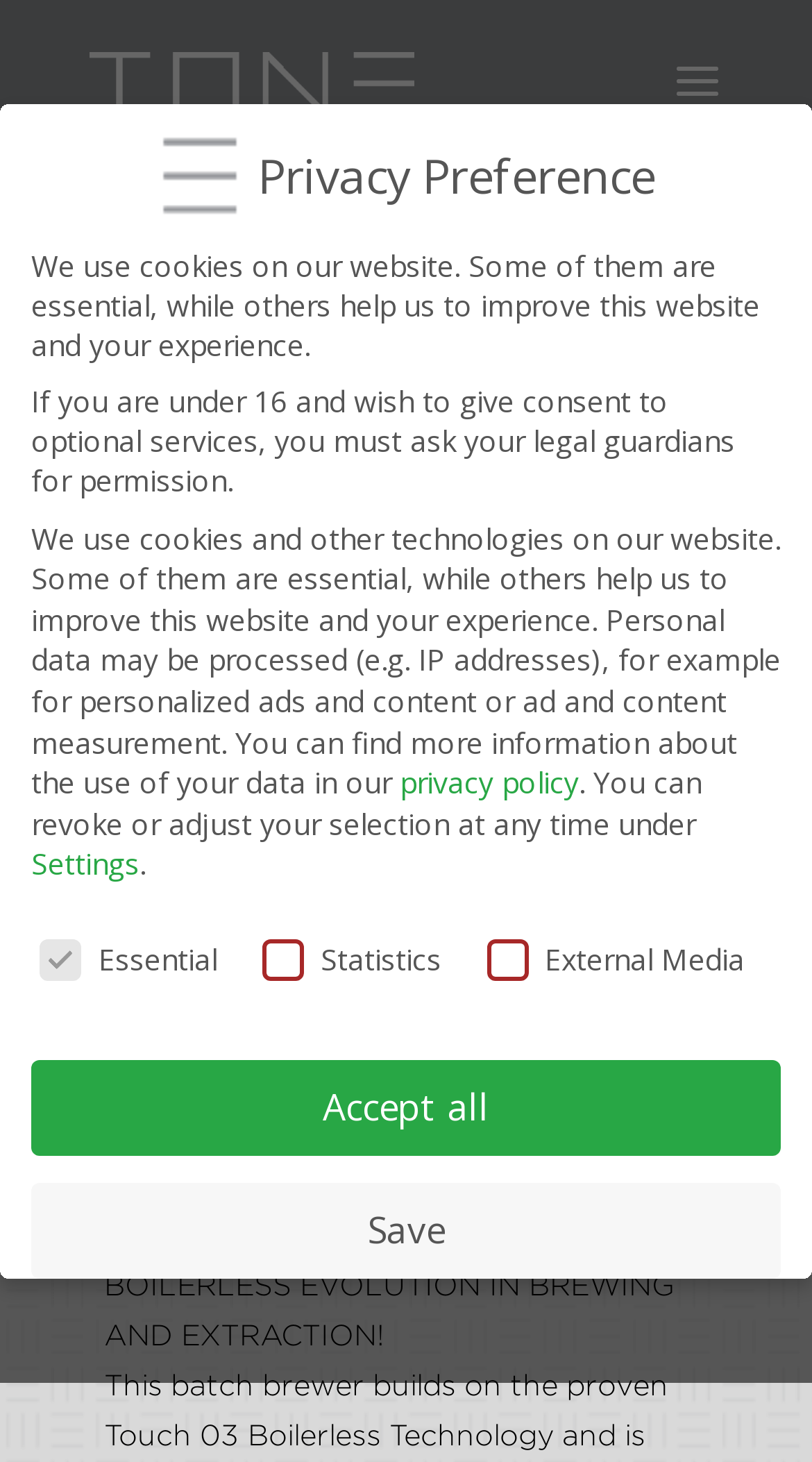Using the provided description Imprint, find the bounding box coordinates for the UI element. Provide the coordinates in (top-left x, top-left y, bottom-right x, bottom-right y) format, ensuring all values are between 0 and 1.

[0.672, 0.977, 0.772, 0.997]